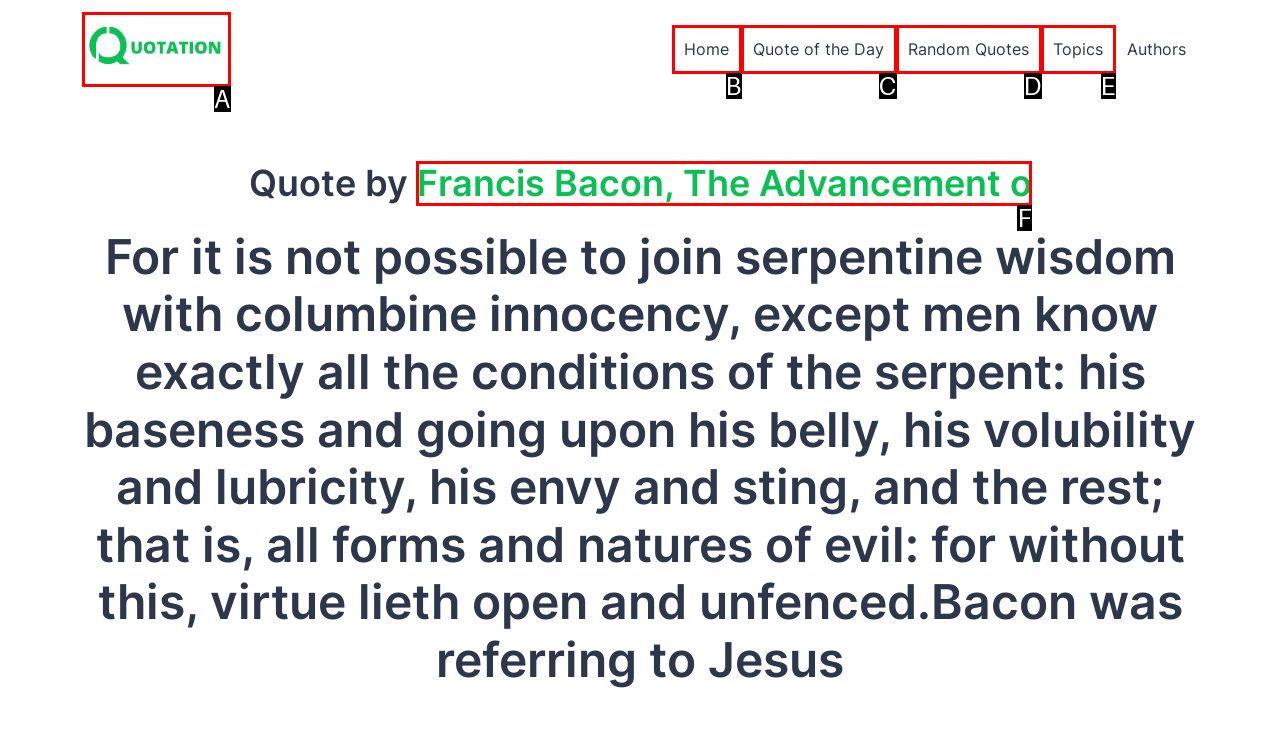Match the HTML element to the description: Random Quotes. Answer with the letter of the correct option from the provided choices.

D